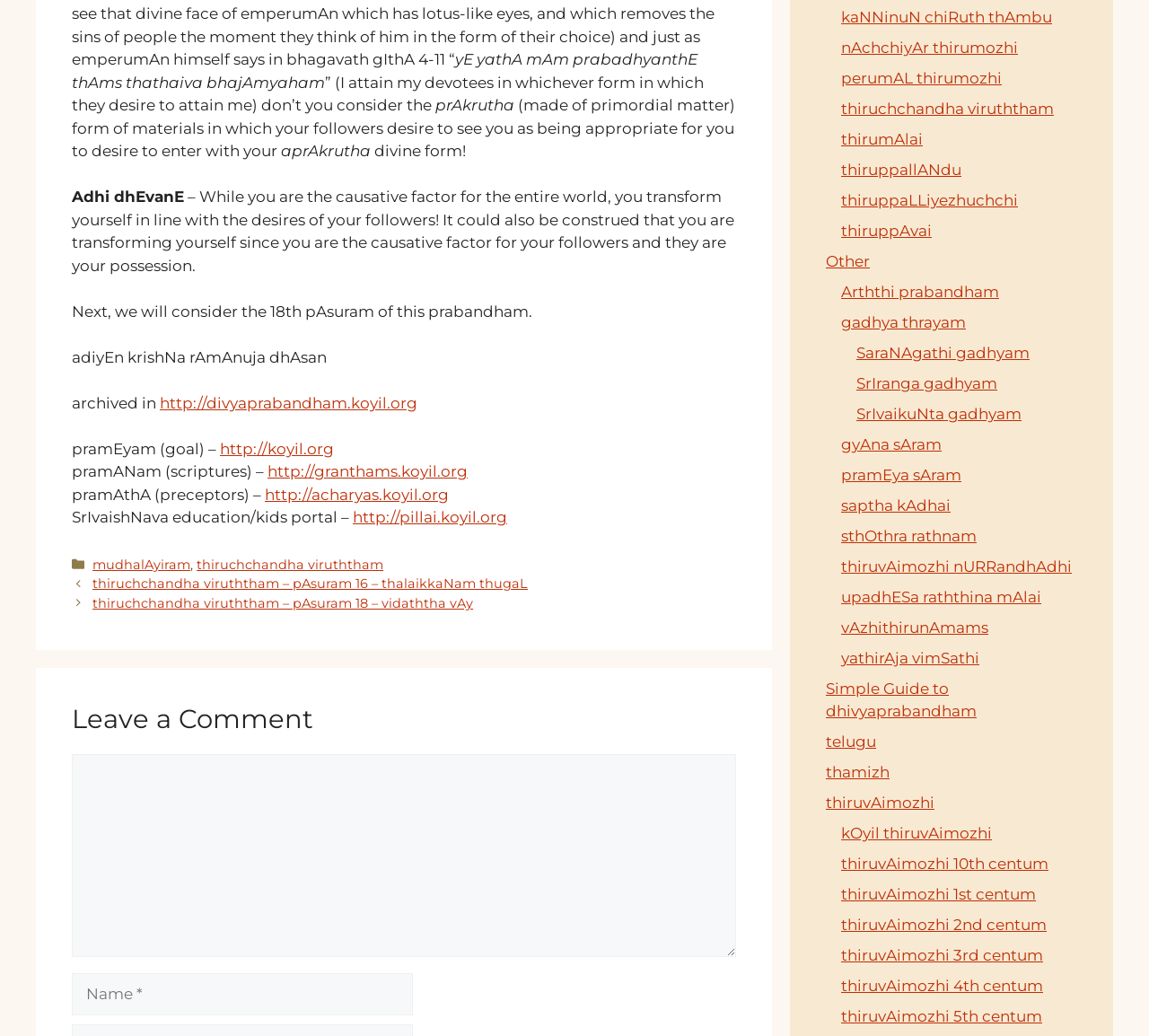Indicate the bounding box coordinates of the element that needs to be clicked to satisfy the following instruction: "Click on the link to SrIvaishNava education/kids portal". The coordinates should be four float numbers between 0 and 1, i.e., [left, top, right, bottom].

[0.307, 0.491, 0.441, 0.508]